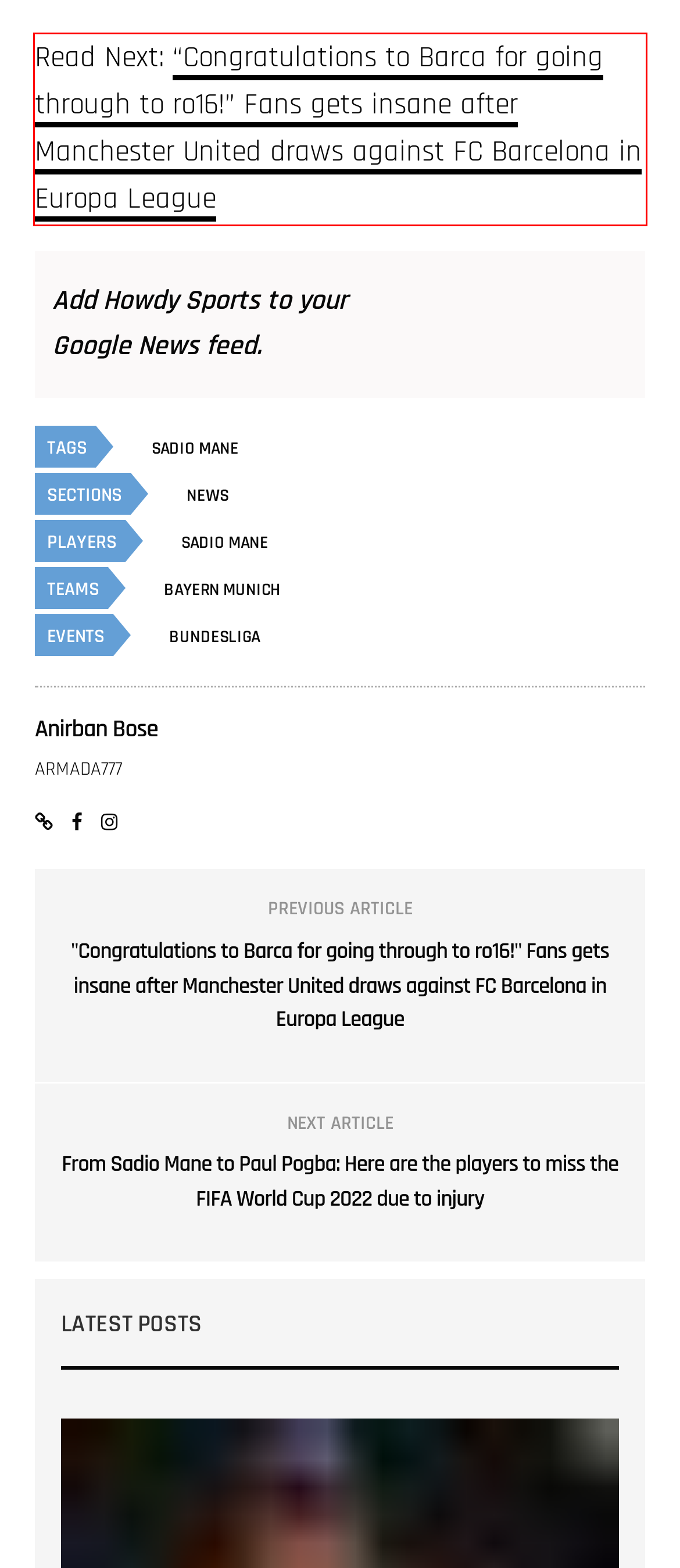Review the webpage screenshot provided, and perform OCR to extract the text from the red bounding box.

Read Next: “Congratulations to Barca for going through to ro16!” Fans gets insane after Manchester United draws against FC Barcelona in Europa League